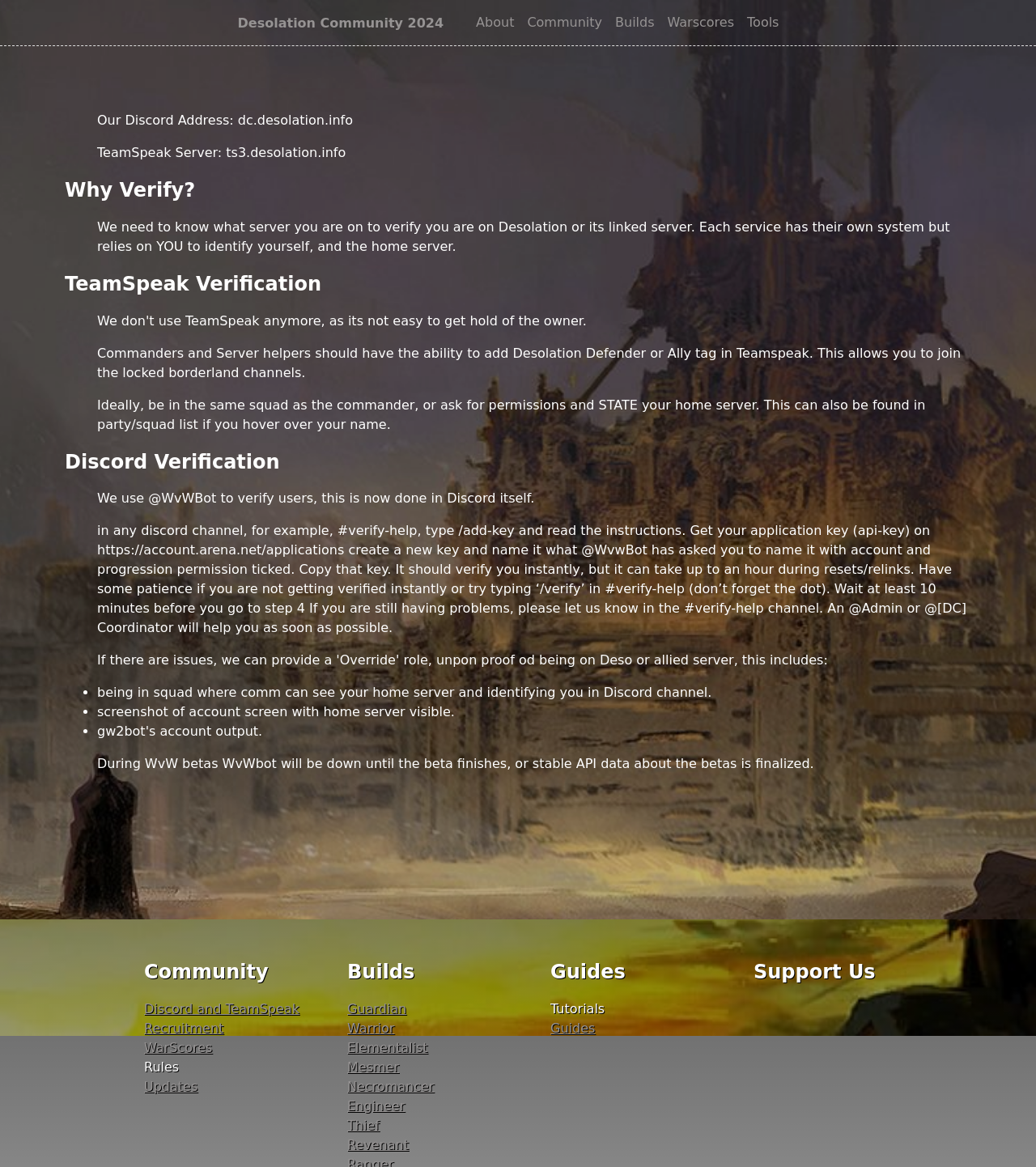Locate the bounding box of the UI element described by: "Guardian" in the given webpage screenshot.

[0.335, 0.858, 0.392, 0.871]